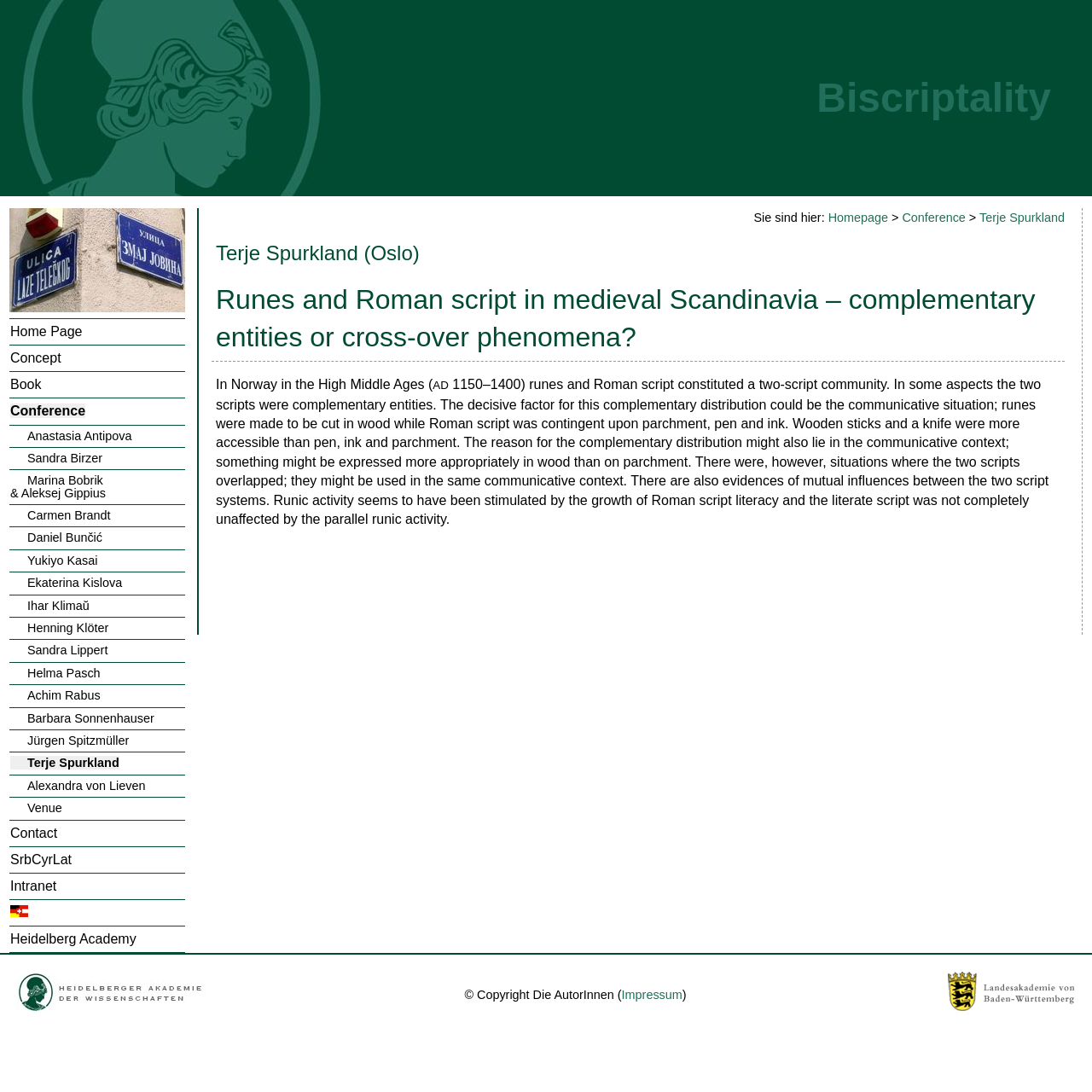Predict the bounding box coordinates for the UI element described as: "Concept". The coordinates should be four float numbers between 0 and 1, presented as [left, top, right, bottom].

[0.009, 0.321, 0.056, 0.334]